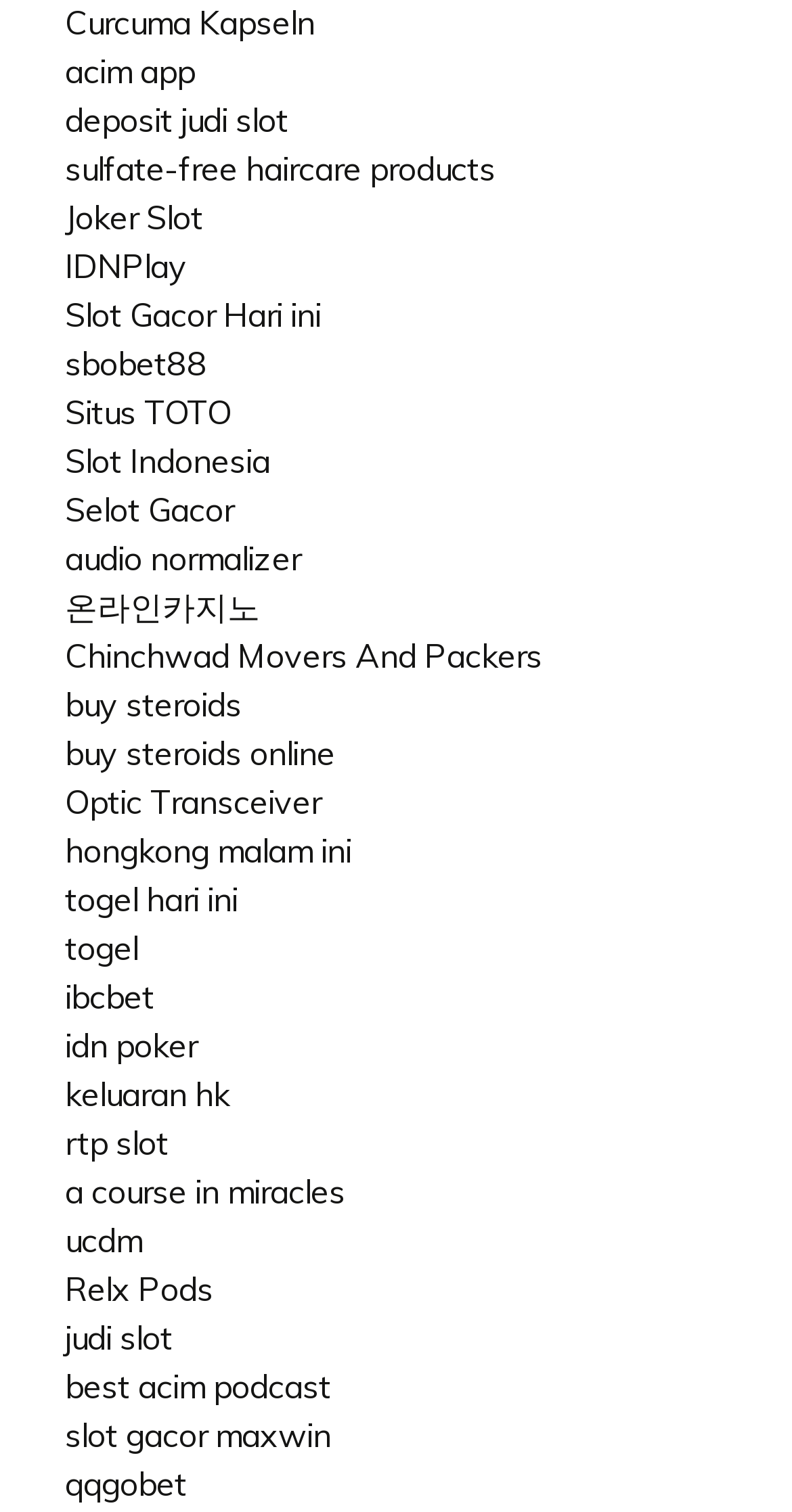What is the first link on the webpage?
Provide a short answer using one word or a brief phrase based on the image.

Curcuma Kapseln